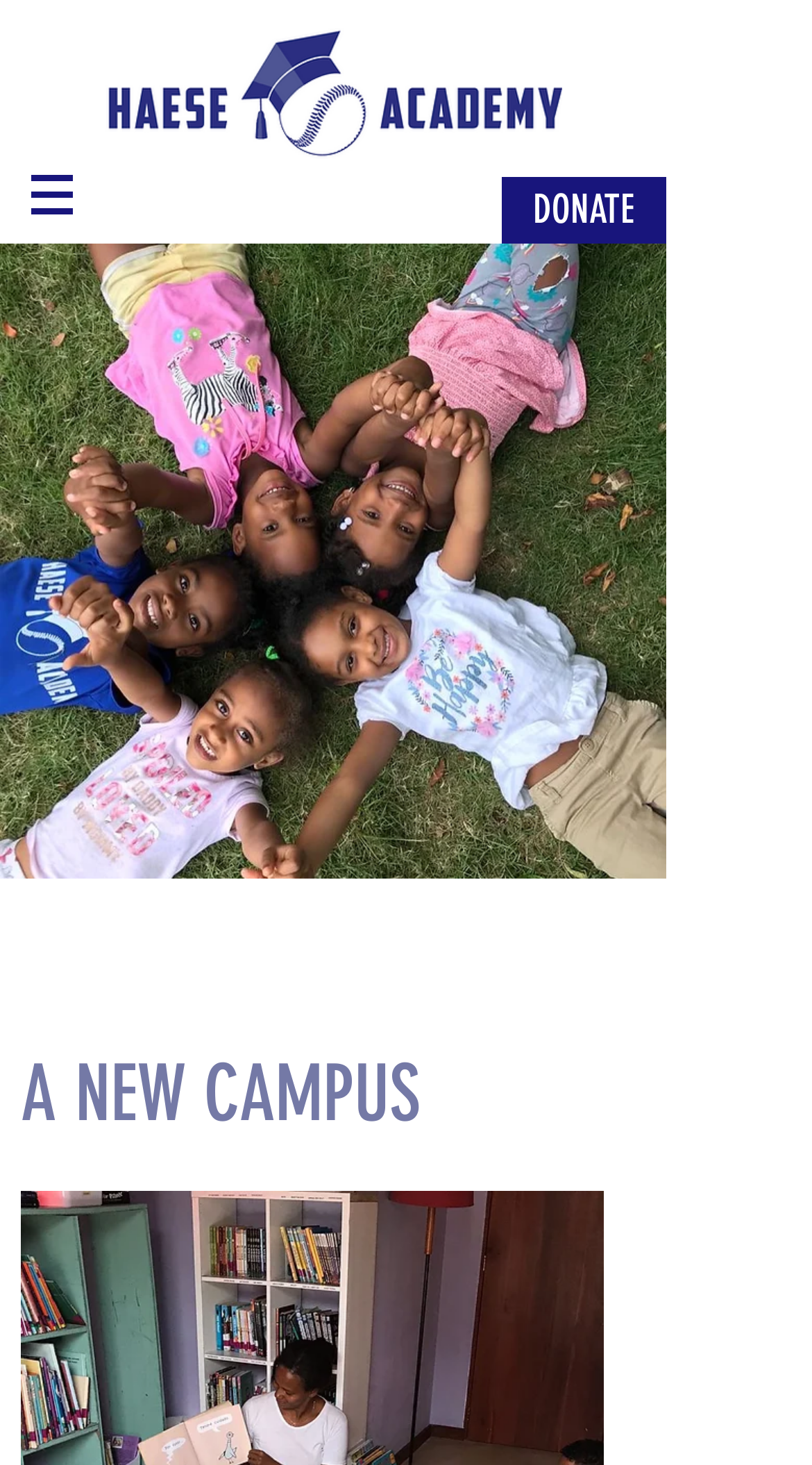Using the information in the image, could you please answer the following question in detail:
What is the context of the 'A NEW CAMPUS' heading?

The 'A NEW CAMPUS' heading is likely referring to a new campus for the community center, possibly a new facility or expansion of the existing one.